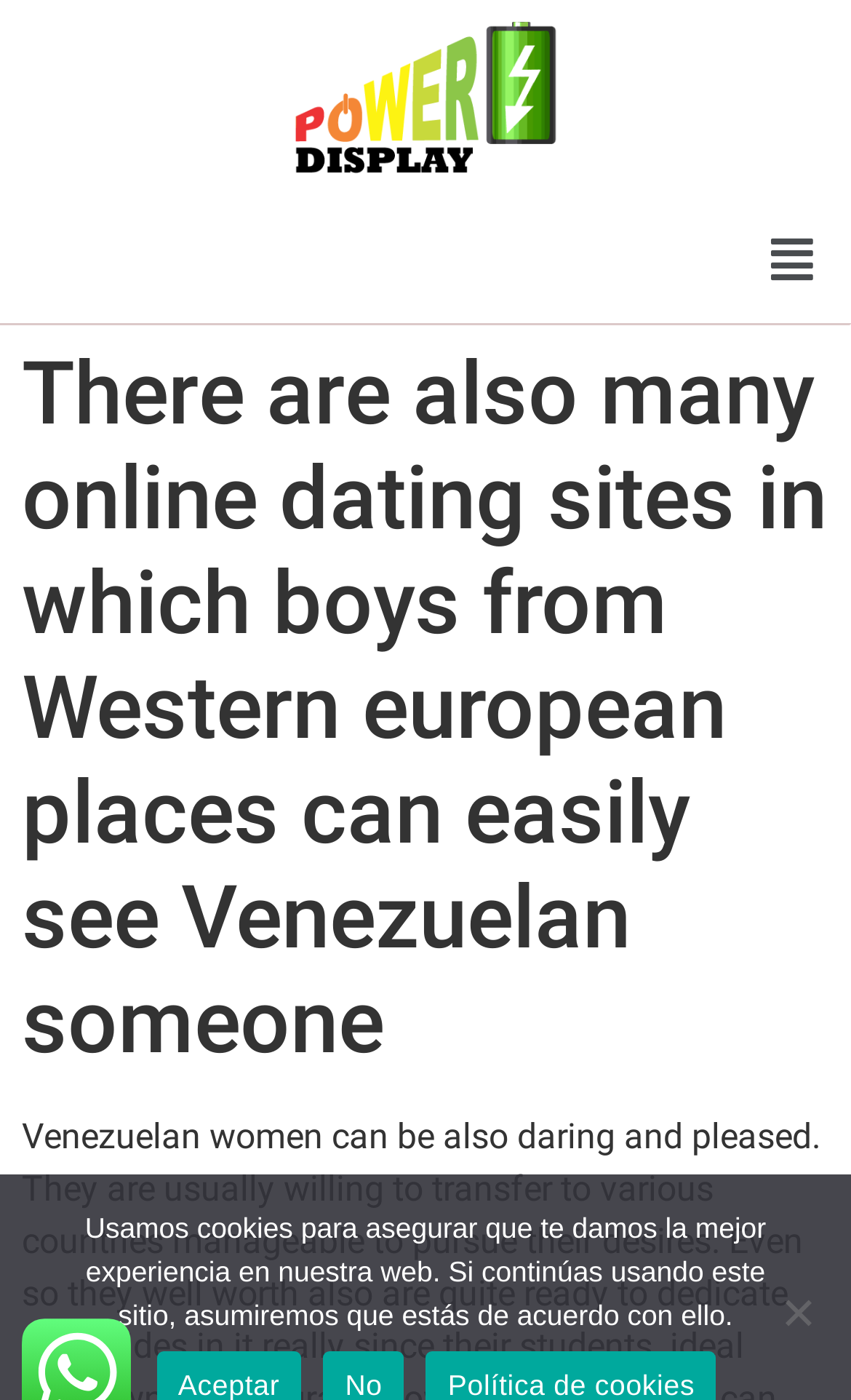Find the primary header on the webpage and provide its text.

There are also many online dating sites in which boys from Western european places can easily see Venezuelan someone